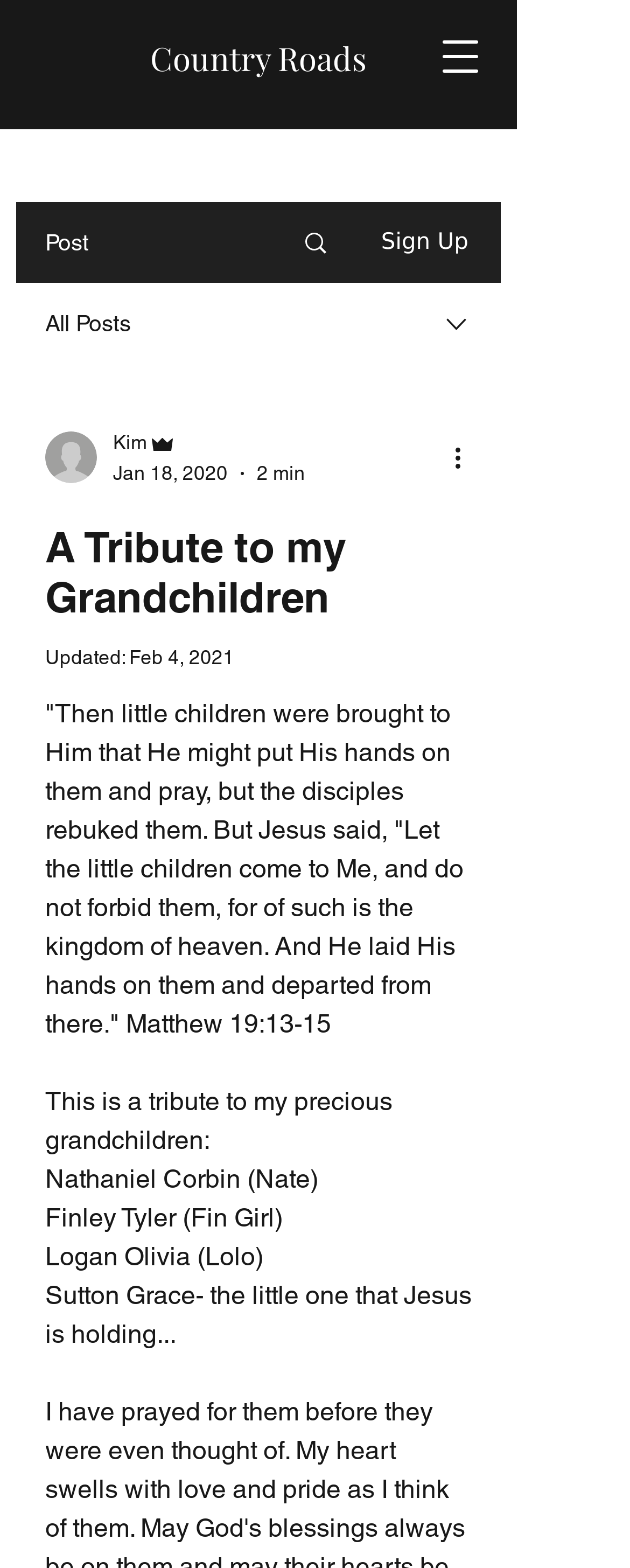Using the information shown in the image, answer the question with as much detail as possible: What is the date mentioned in the 'Updated:' section?

I found the answer by examining the text content of the webpage, specifically the section that starts with 'Updated:' and displays a date. The date mentioned is February 4, 2021.